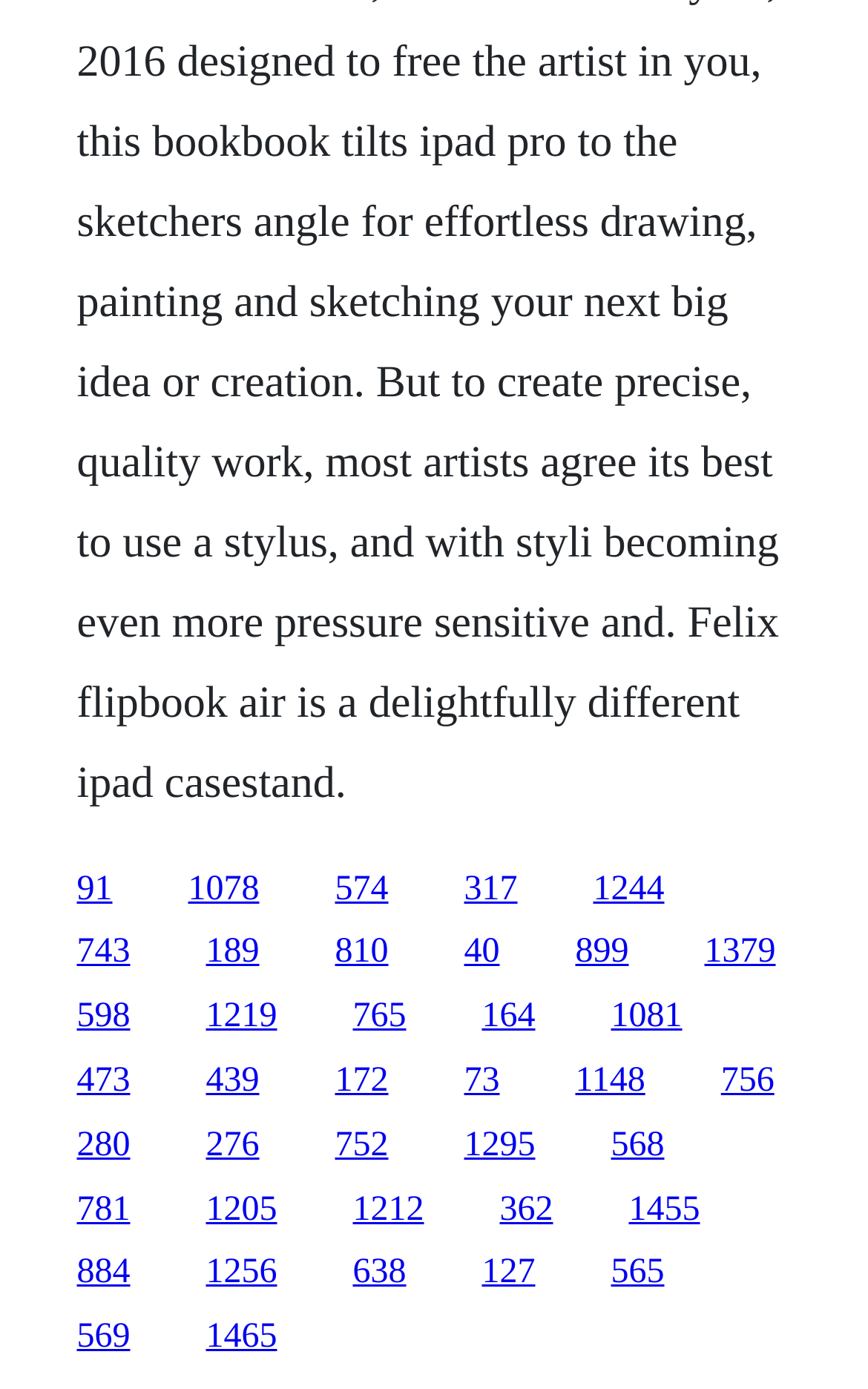Please identify the bounding box coordinates of the area that needs to be clicked to fulfill the following instruction: "follow the ninth link."

[0.663, 0.672, 0.724, 0.699]